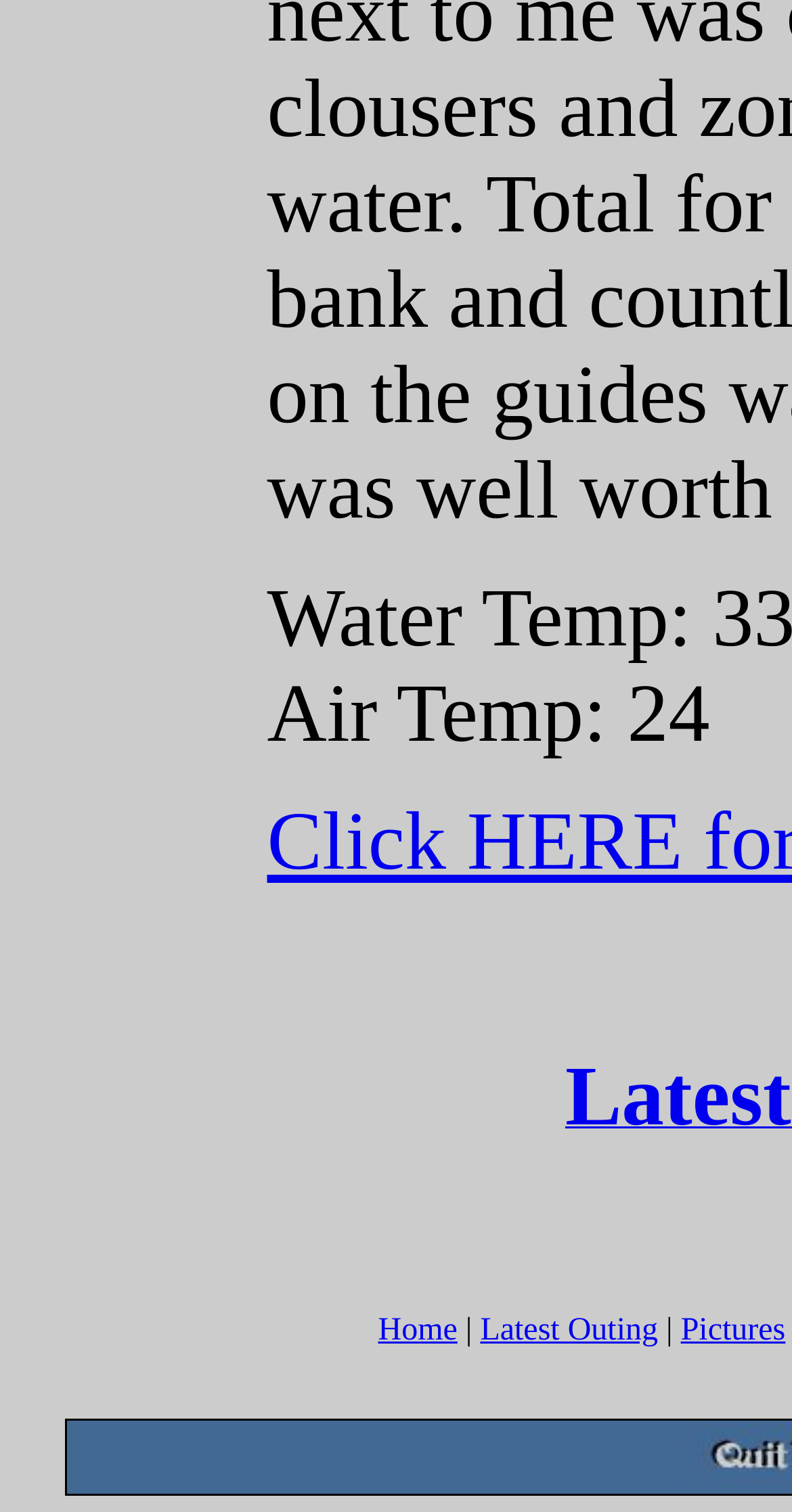Please provide the bounding box coordinates for the UI element as described: "Pictures". The coordinates must be four floats between 0 and 1, represented as [left, top, right, bottom].

[0.86, 0.868, 0.992, 0.891]